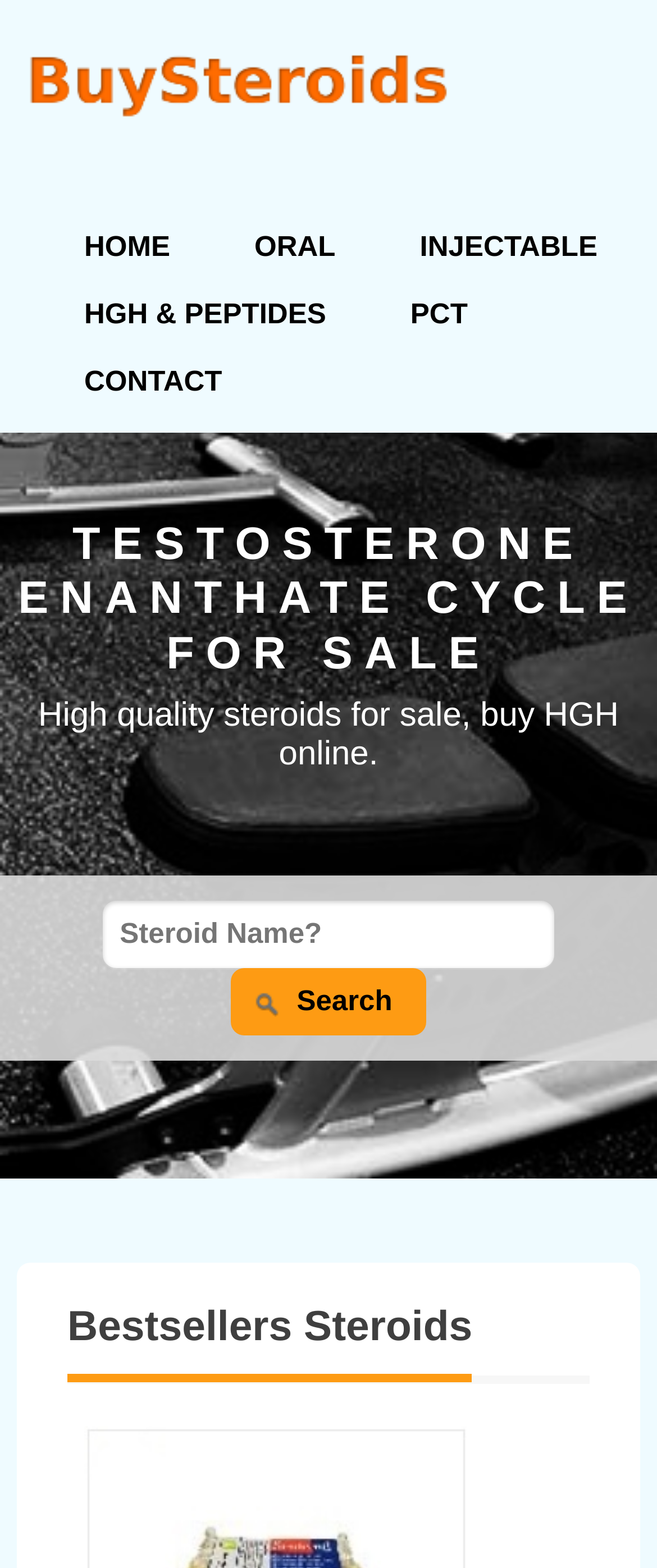What is the purpose of this website?
From the details in the image, answer the question comprehensively.

Based on the webpage content, it appears that the website is selling steroids, specifically testosterone enanthate cycle, and other related products. The presence of links such as 'HOME', 'ORAL', 'INJECTABLE', and 'CONTACT' suggests that the website is an e-commerce platform for steroids.